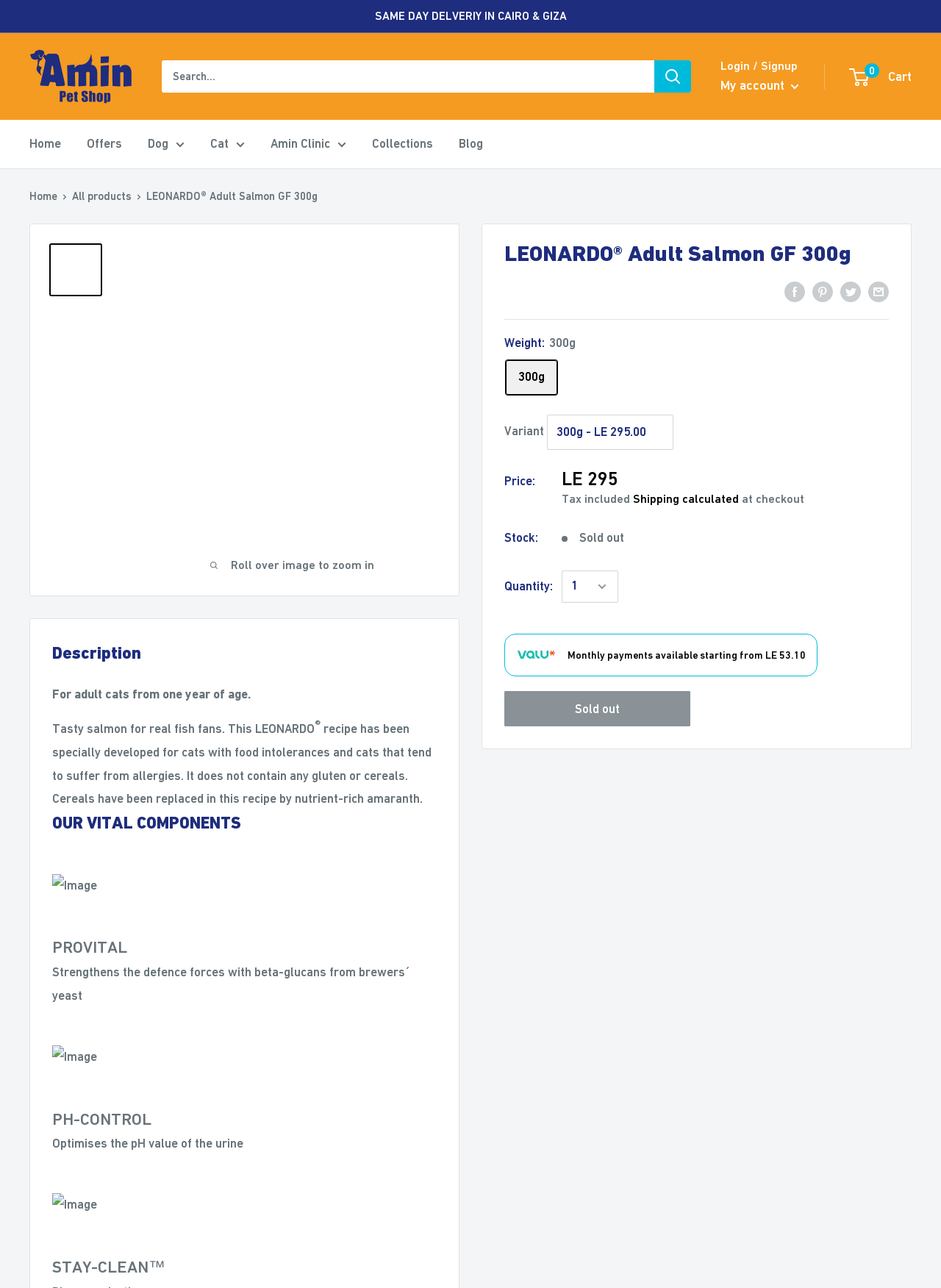Please find the bounding box coordinates of the clickable region needed to complete the following instruction: "Search for products". The bounding box coordinates must consist of four float numbers between 0 and 1, i.e., [left, top, right, bottom].

[0.172, 0.047, 0.695, 0.072]